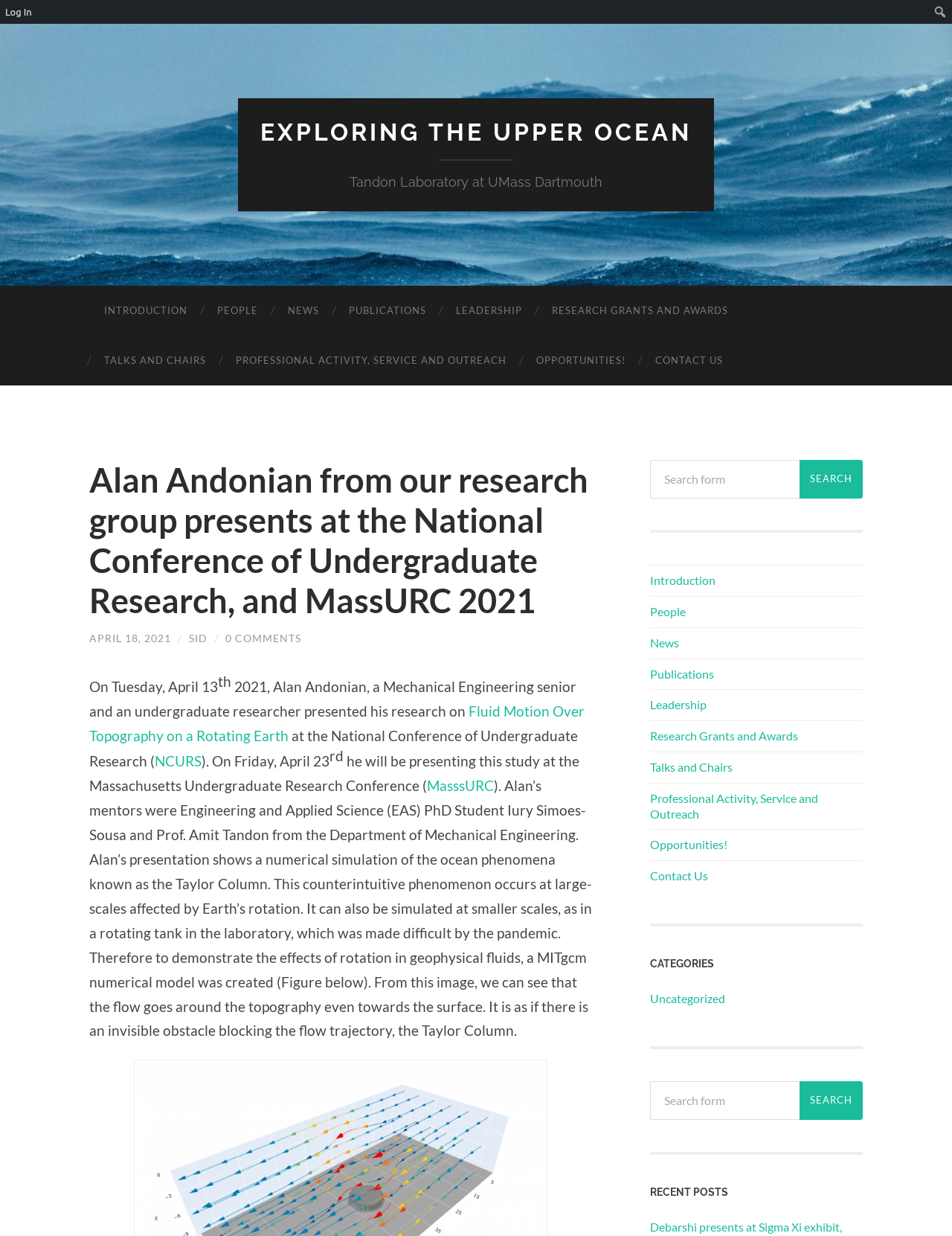Give a short answer to this question using one word or a phrase:
What is the purpose of the search box?

To search the website